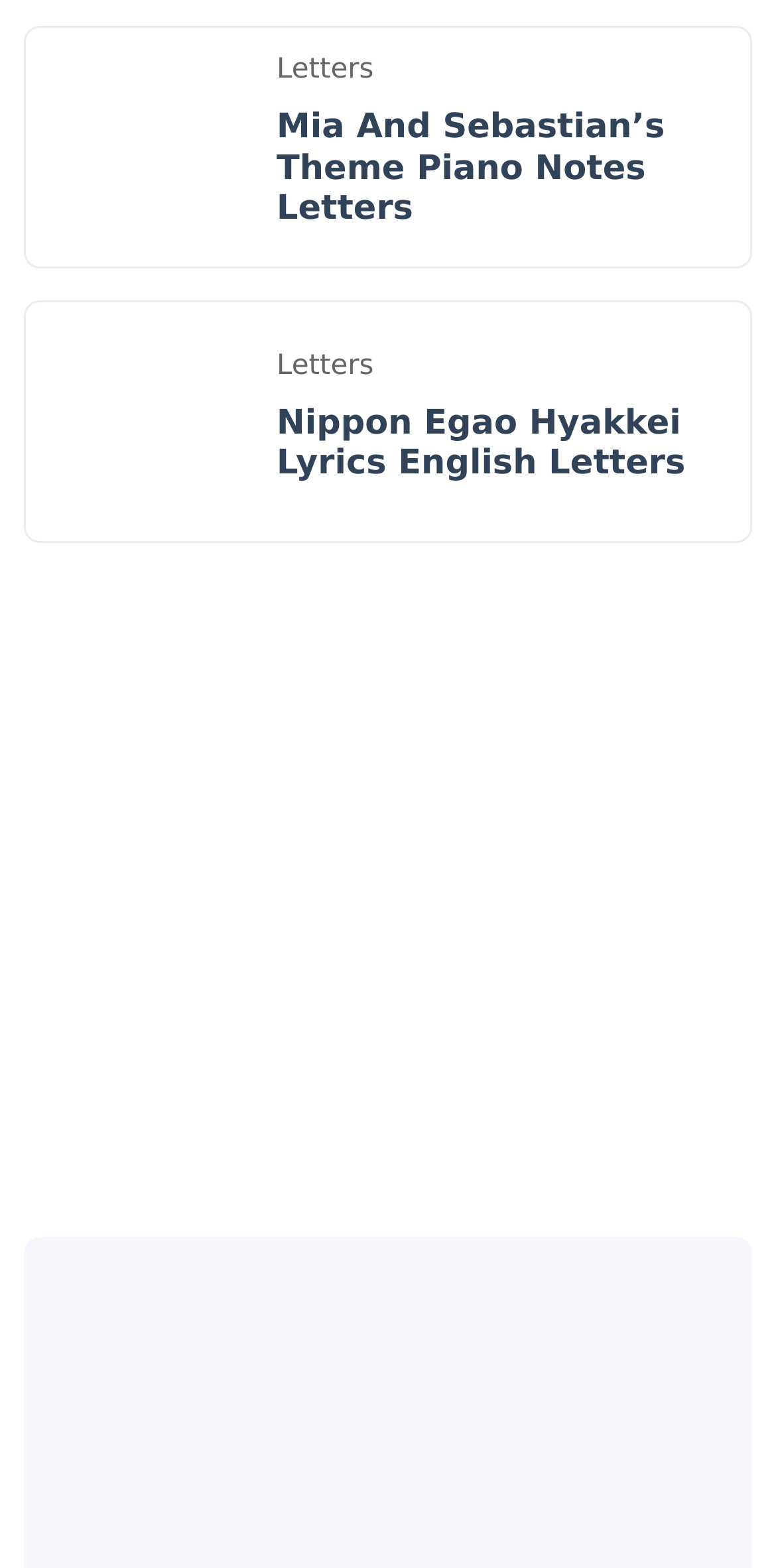Find the bounding box coordinates of the element's region that should be clicked in order to follow the given instruction: "view Mia And Sebastian’s Theme Piano Notes Letters". The coordinates should consist of four float numbers between 0 and 1, i.e., [left, top, right, bottom].

[0.356, 0.069, 0.941, 0.146]